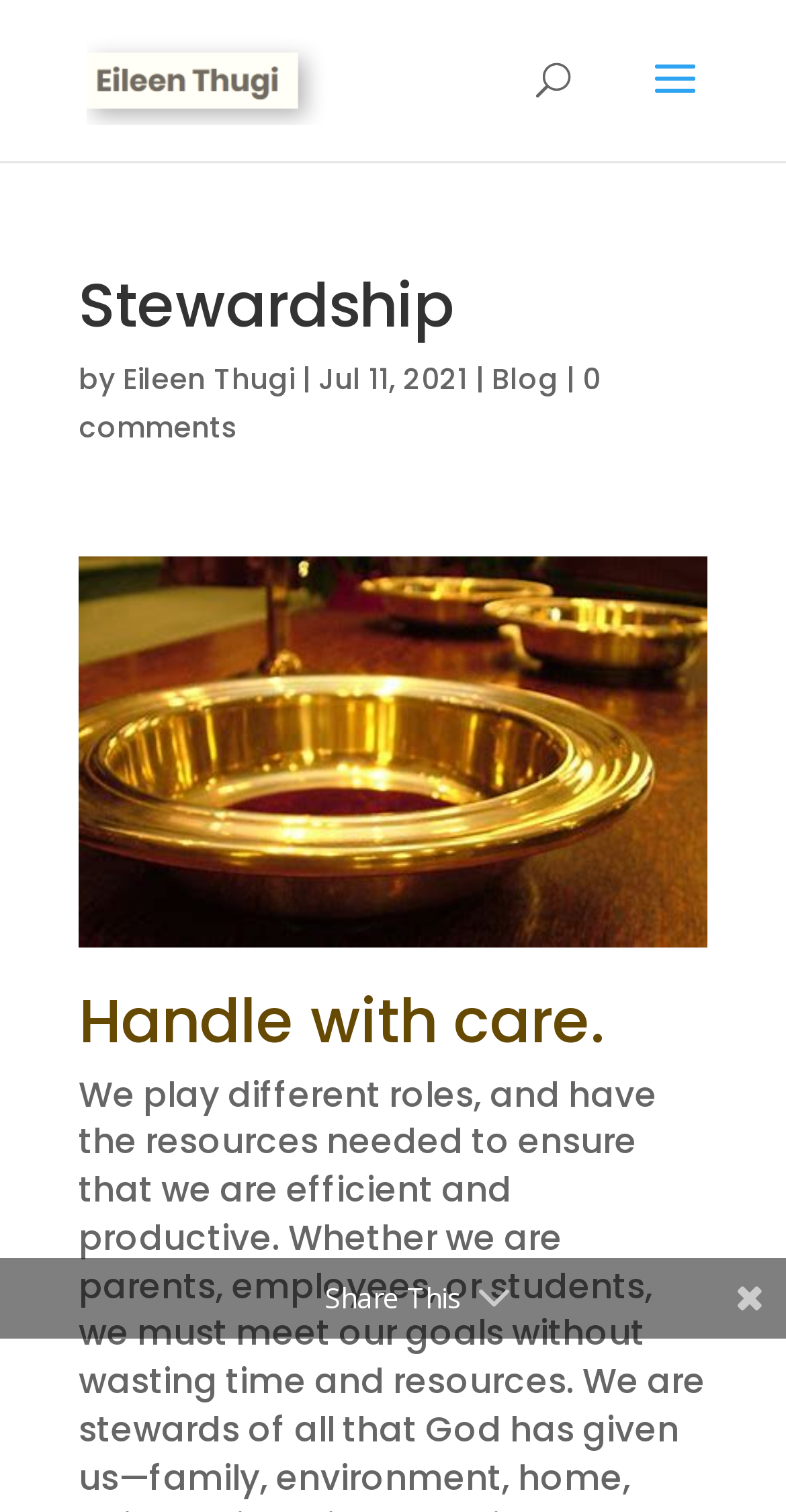Given the element description: "Eileen Thugi", predict the bounding box coordinates of the UI element it refers to, using four float numbers between 0 and 1, i.e., [left, top, right, bottom].

[0.156, 0.237, 0.374, 0.264]